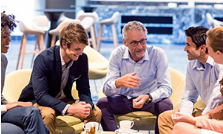Respond with a single word or phrase:
How many people are in the discussion?

Five